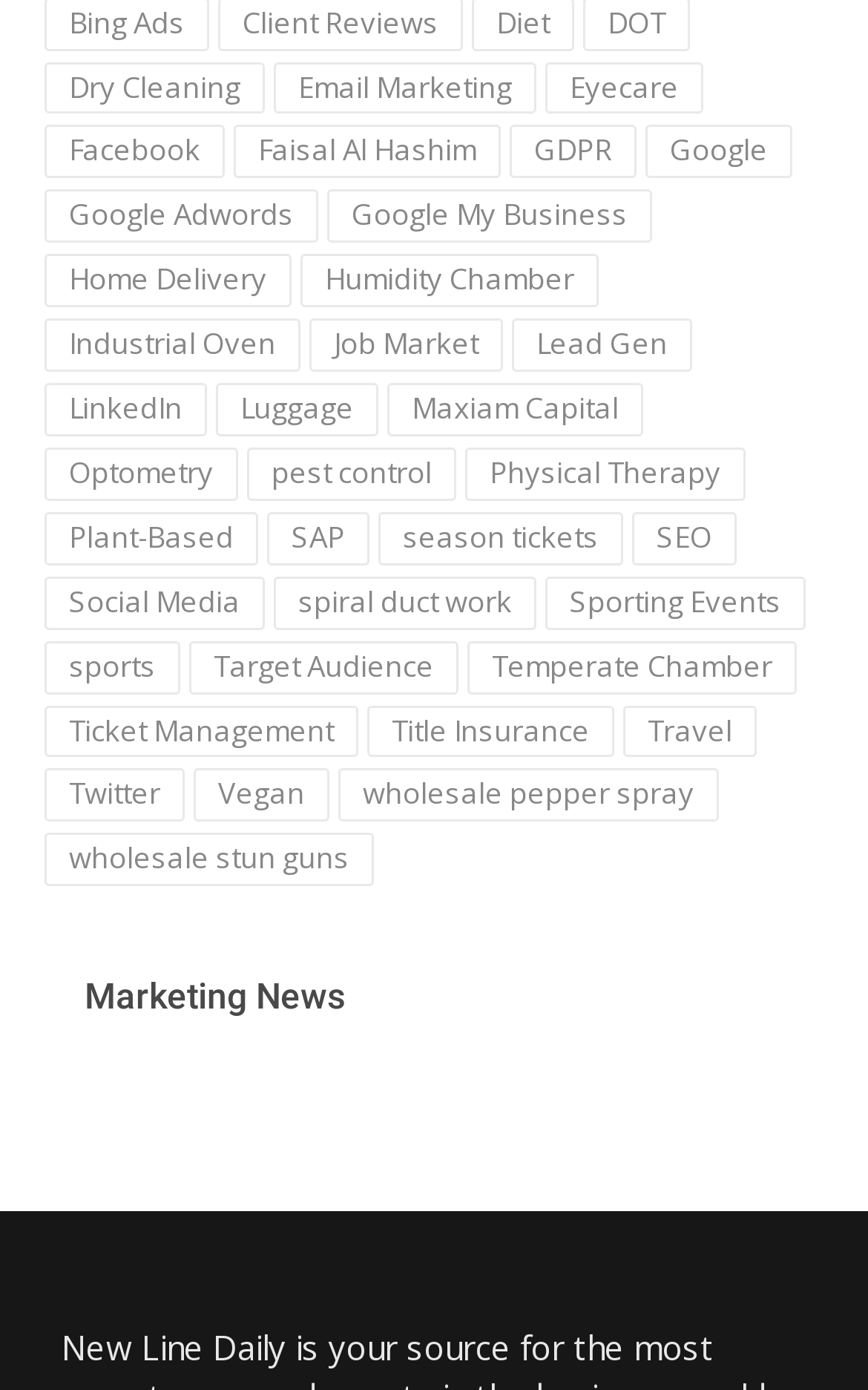Please answer the following question using a single word or phrase: 
How many links are on this webpage?

185